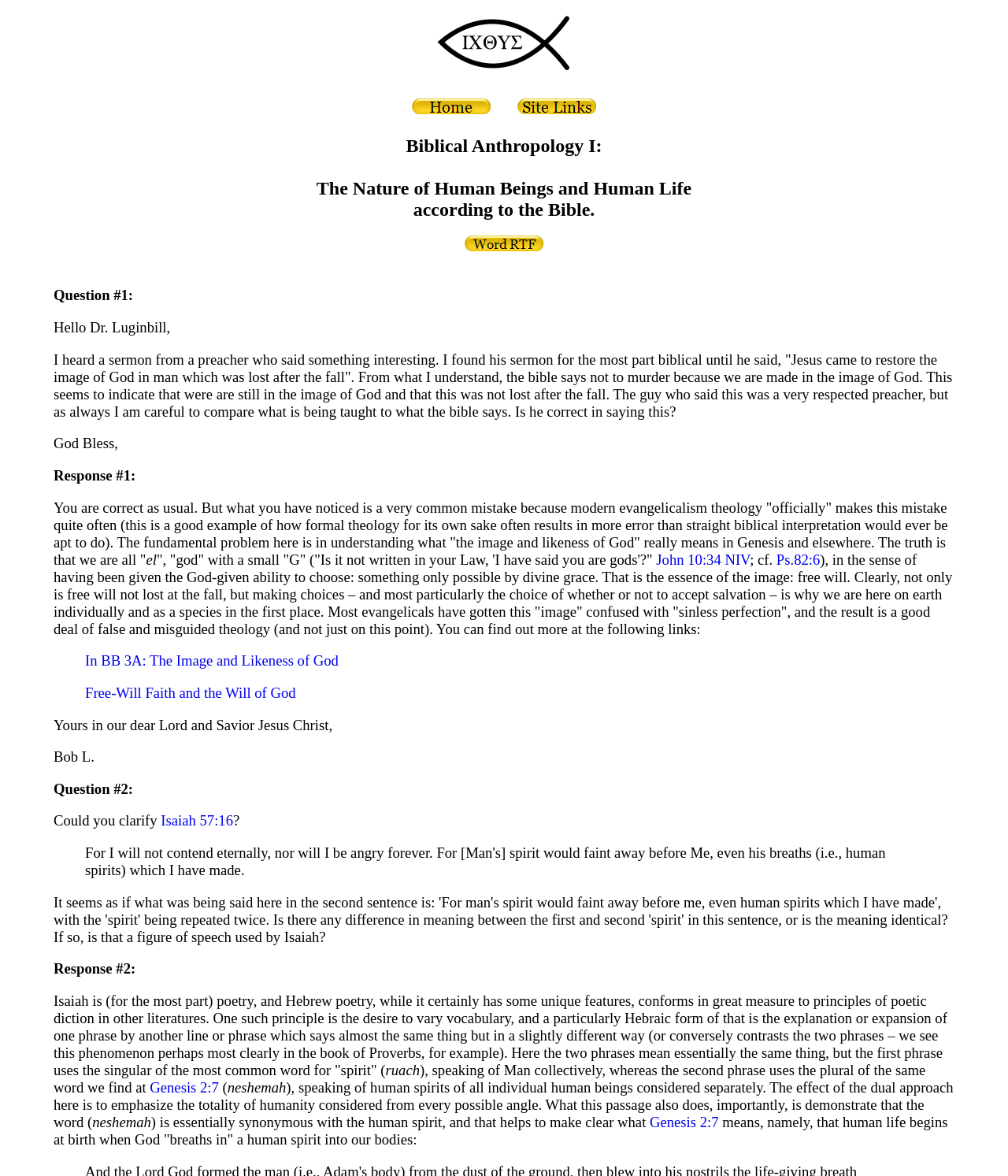Kindly determine the bounding box coordinates of the area that needs to be clicked to fulfill this instruction: "Click the 'John 10:34 NIV' link".

[0.651, 0.469, 0.744, 0.483]